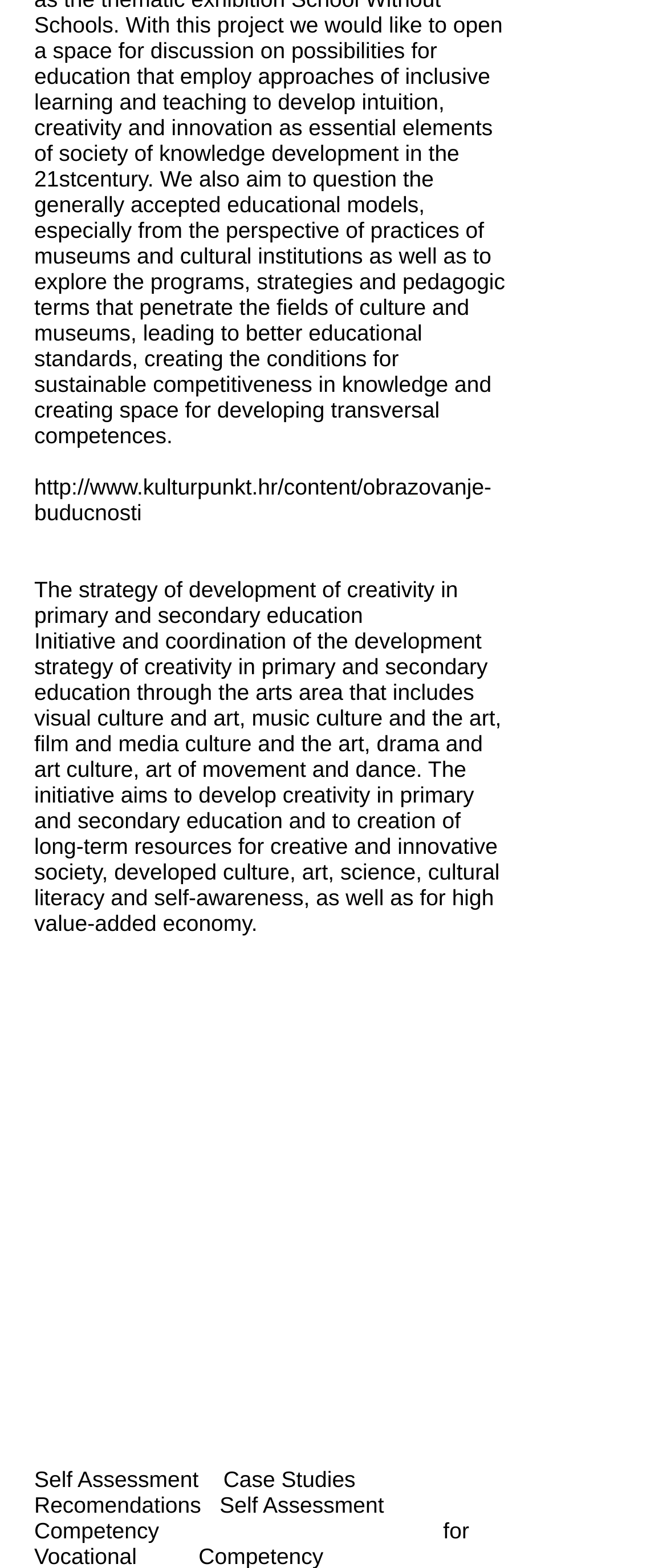Please answer the following question using a single word or phrase: 
What is the purpose of the 'Self-Assessment-Competency-Framework'?

For creative practitioners